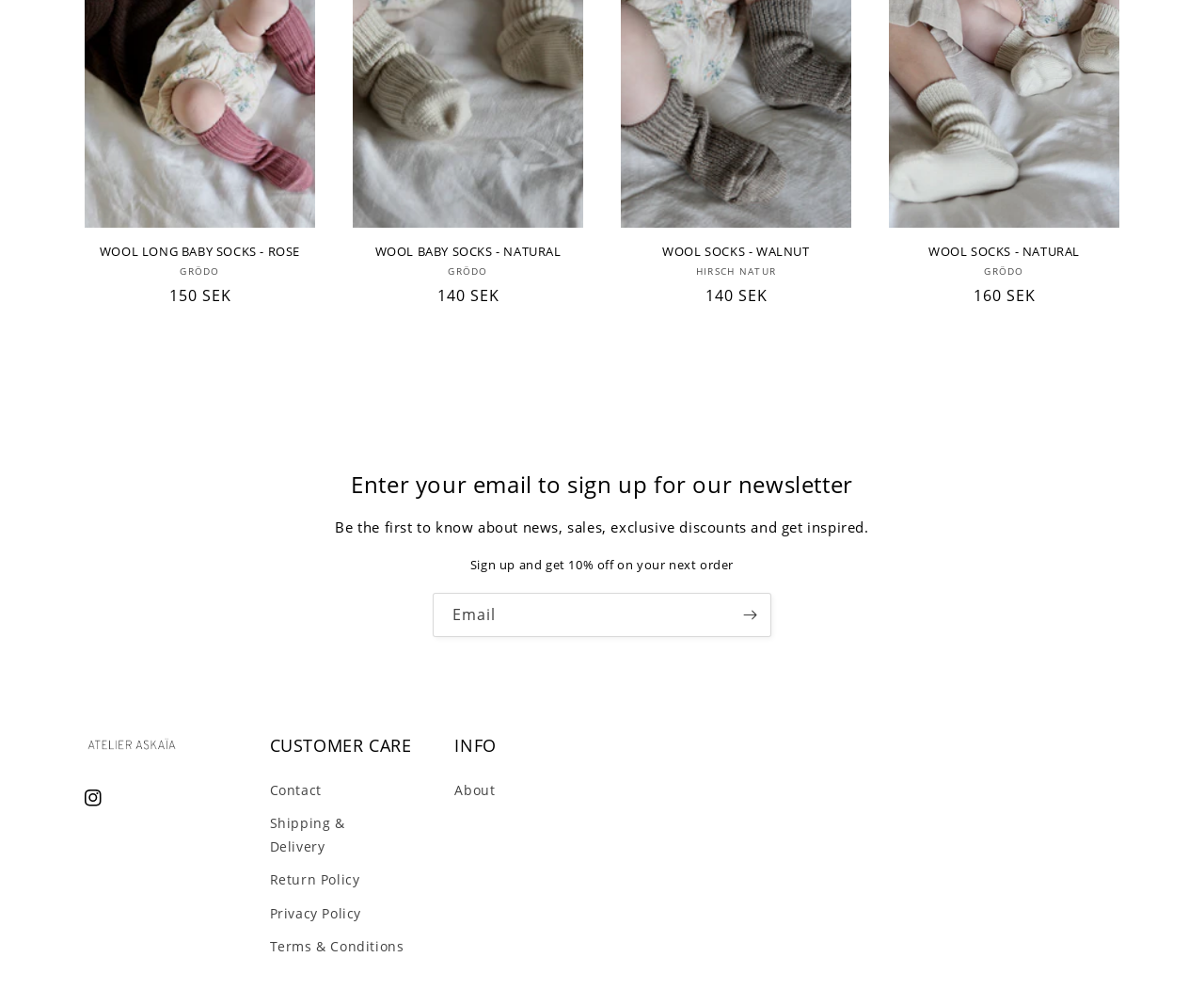Determine the bounding box coordinates of the area to click in order to meet this instruction: "Subscribe to the newsletter".

[0.605, 0.6, 0.64, 0.644]